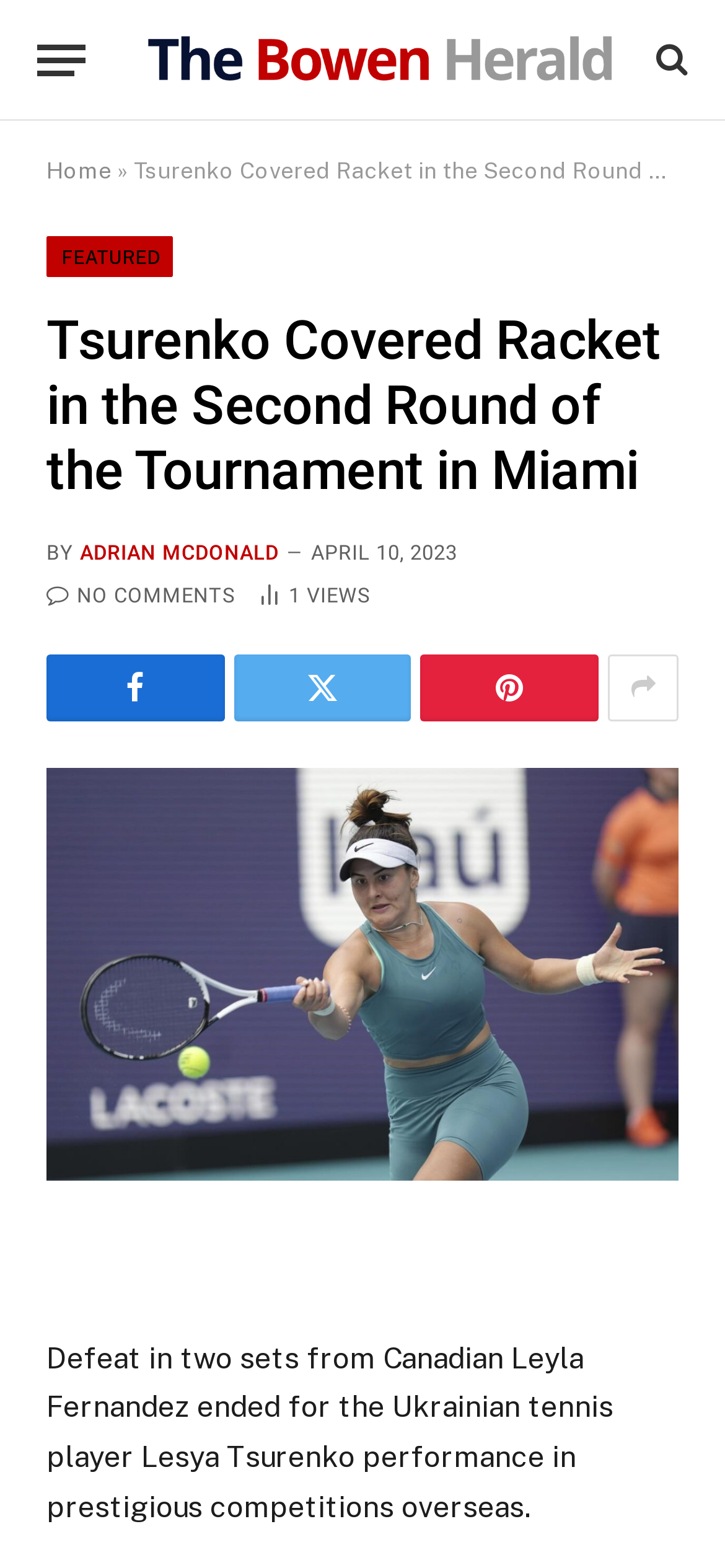Identify the main heading from the webpage and provide its text content.

Tsurenko Covered Racket in the Second Round of the Tournament in Miami